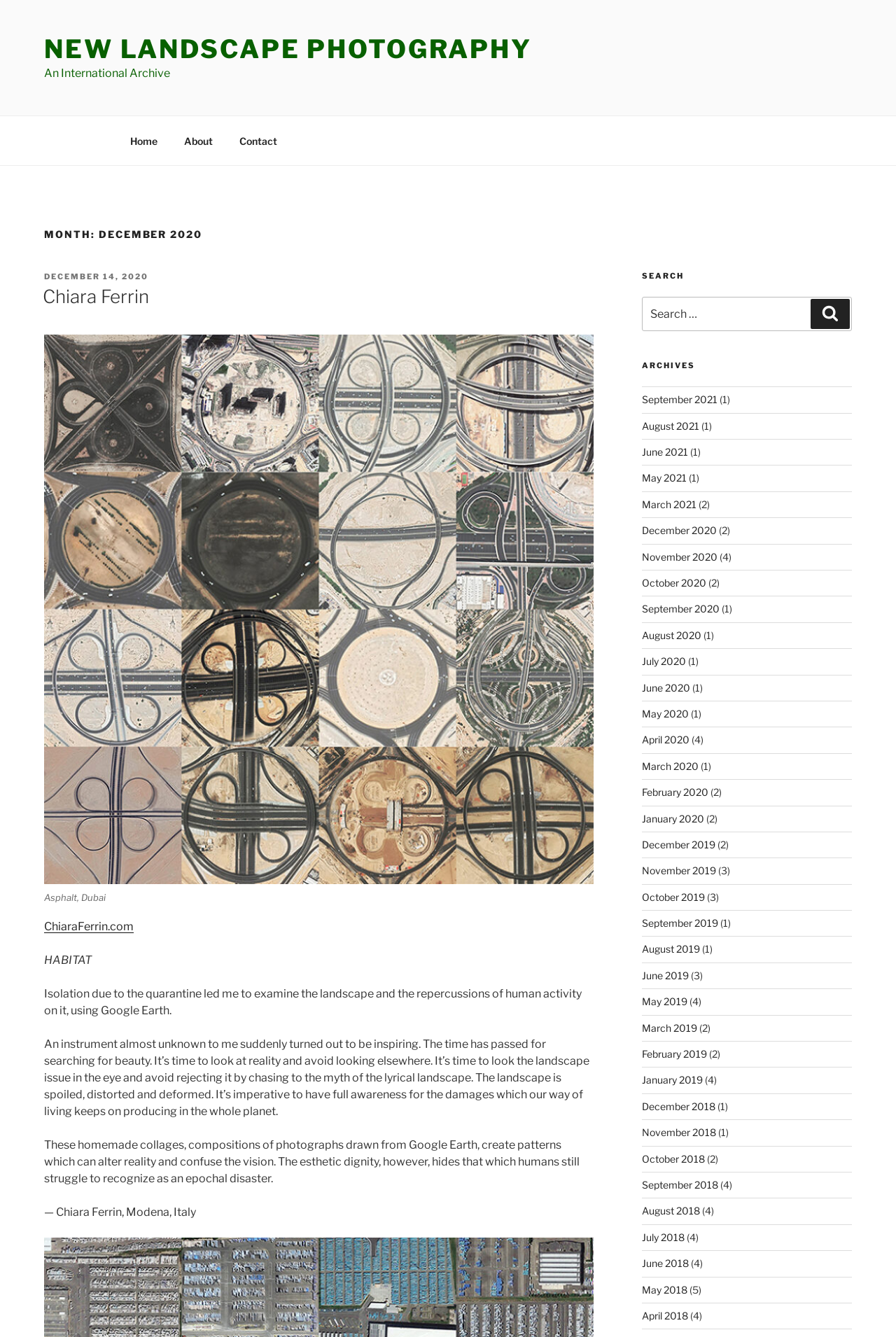Identify the bounding box coordinates of the section that should be clicked to achieve the task described: "Visit the 'Contact' page".

[0.253, 0.092, 0.323, 0.118]